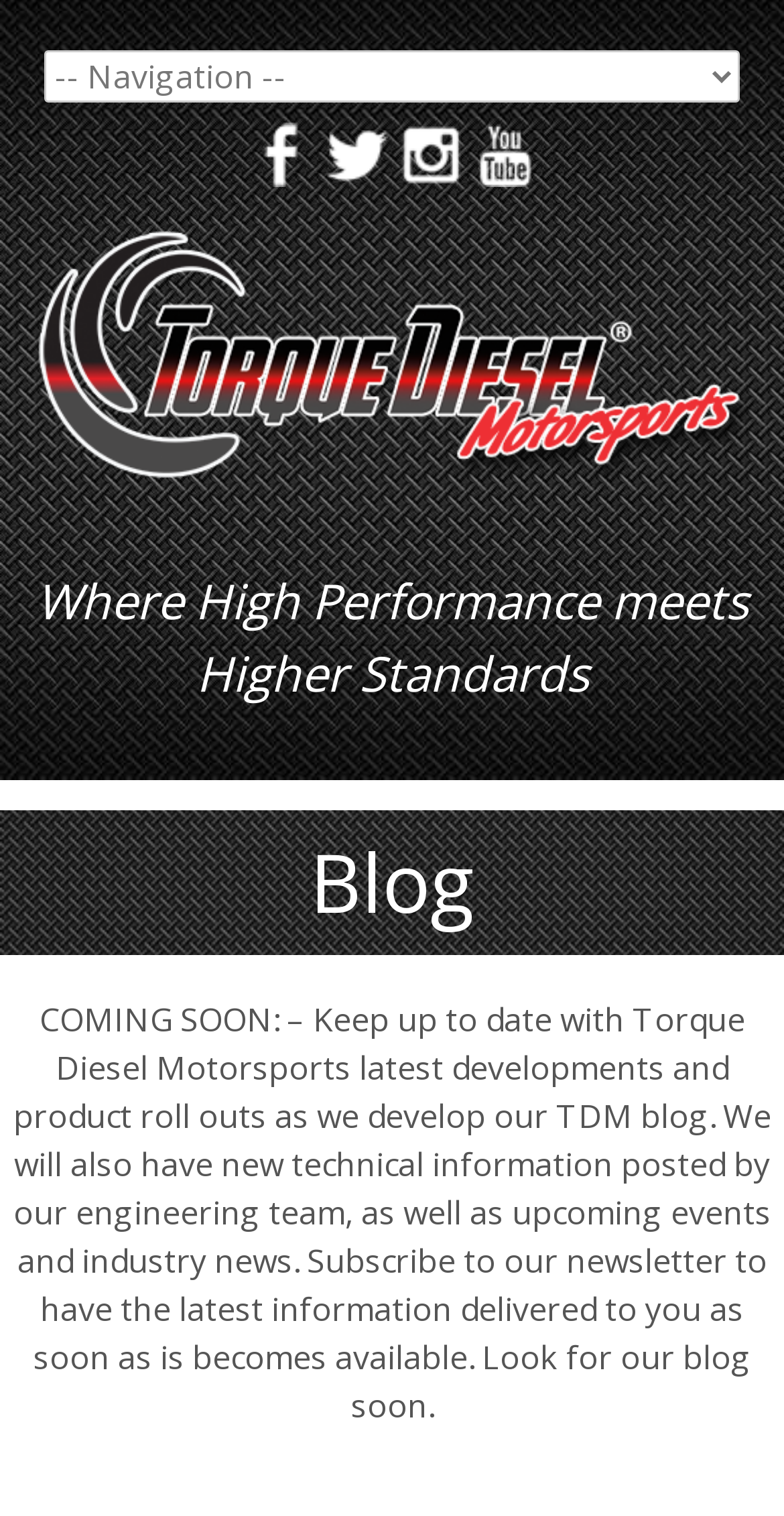What is the name of the company? Please answer the question using a single word or phrase based on the image.

Torque Diesel